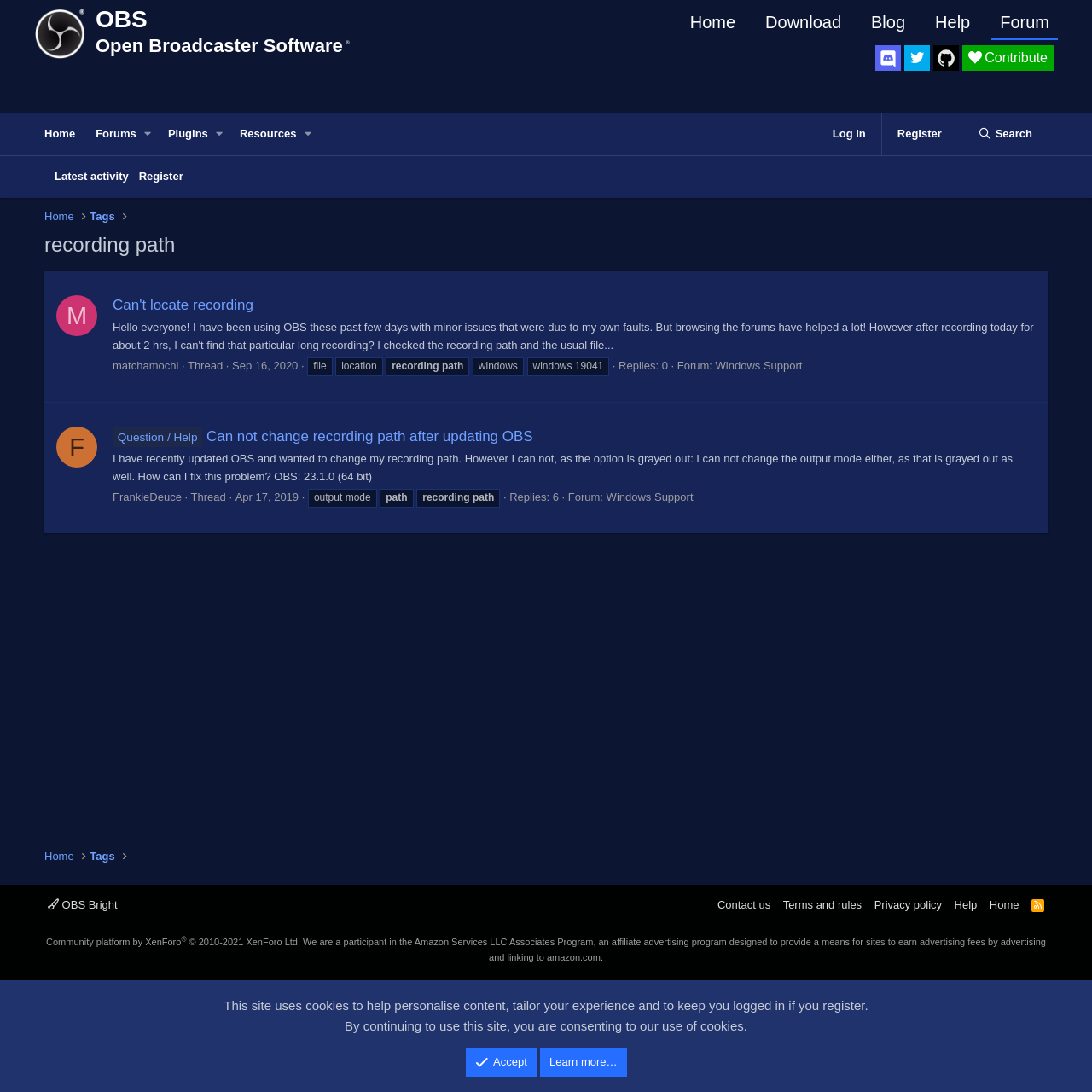Identify the bounding box coordinates of the region that should be clicked to execute the following instruction: "Click on the 'Register' link".

[0.807, 0.104, 0.876, 0.142]